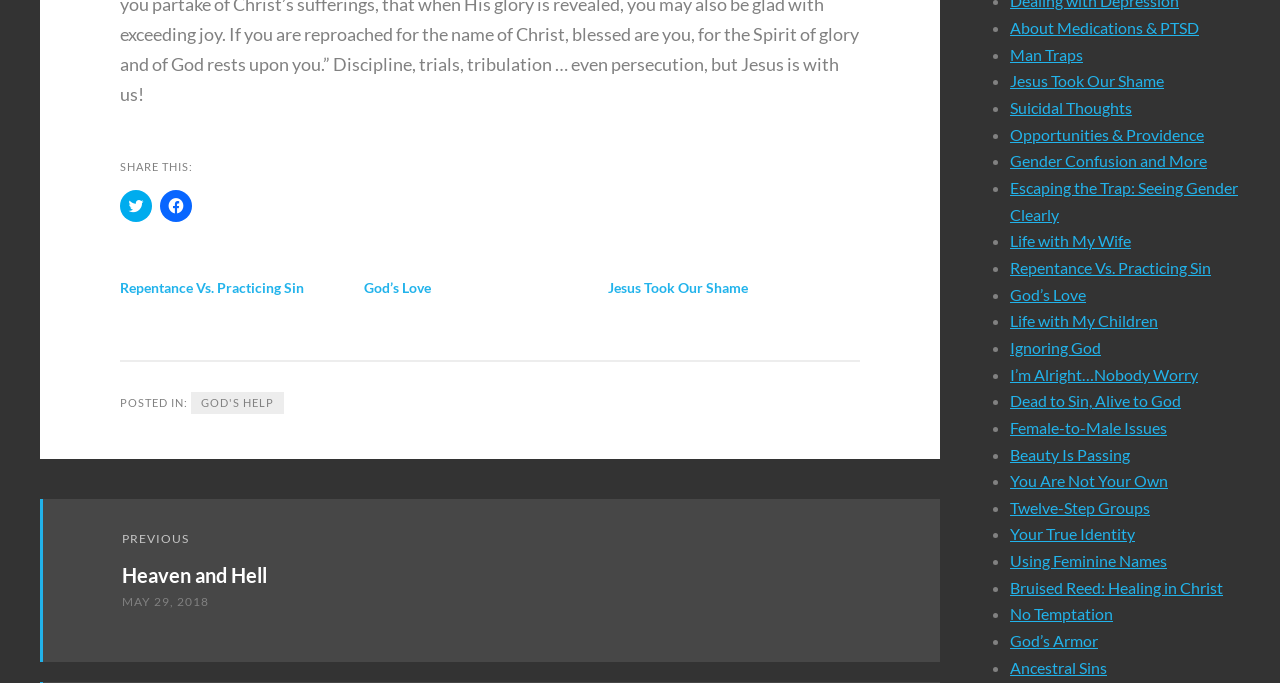How many links are available in the post navigation section?
Using the image as a reference, answer with just one word or a short phrase.

1